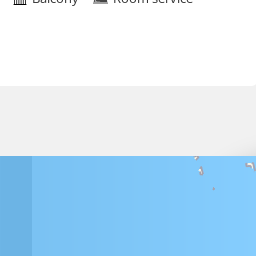Refer to the image and provide an in-depth answer to the question:
What is the name of the hotel?

The image is a visual representation of the amenities offered by the St. Pierre Park Hotel & Golf, which enhances the appeal of staying at this hotel.